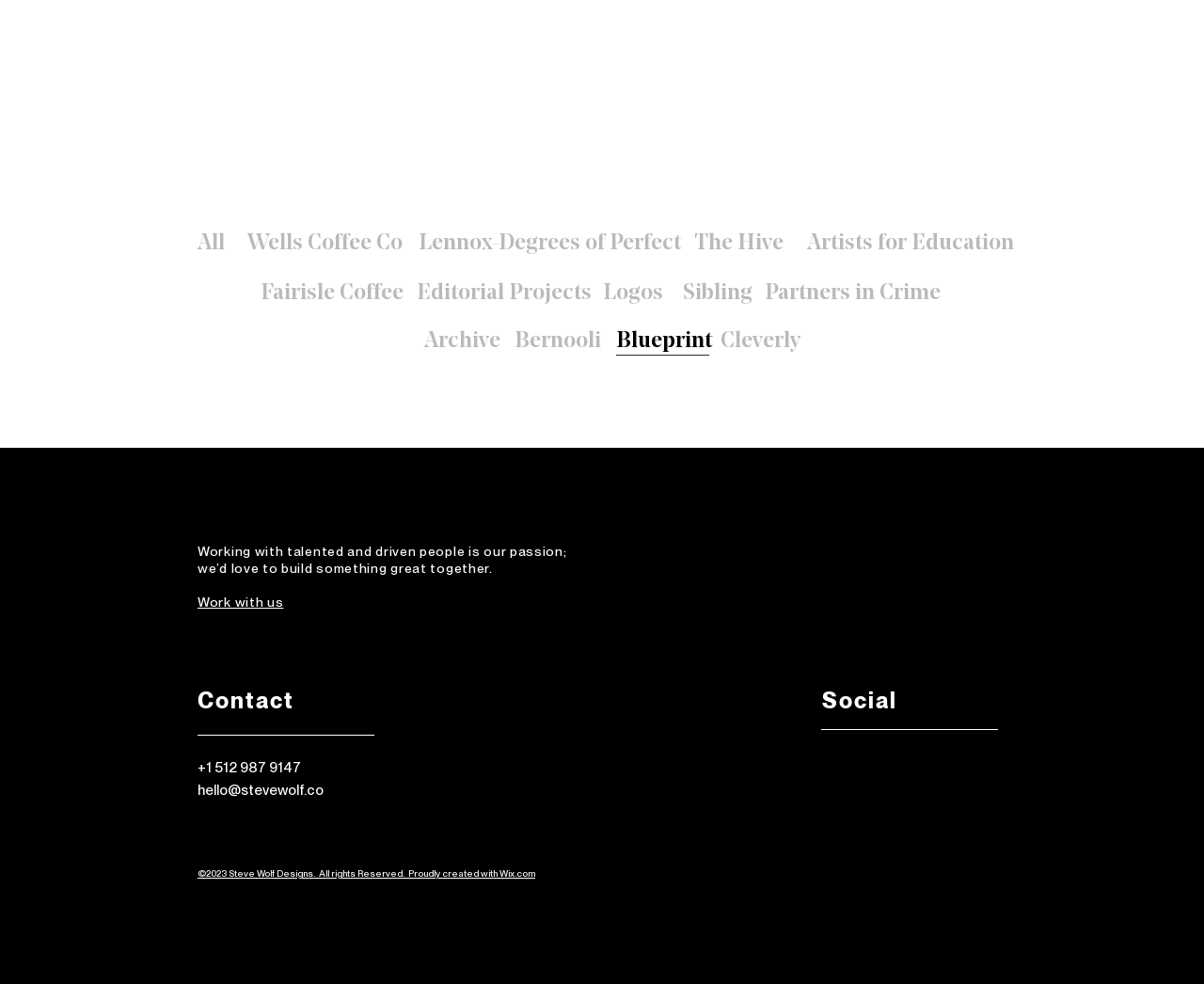What is the name of the company?
From the image, respond using a single word or phrase.

Steve Wolf Designs